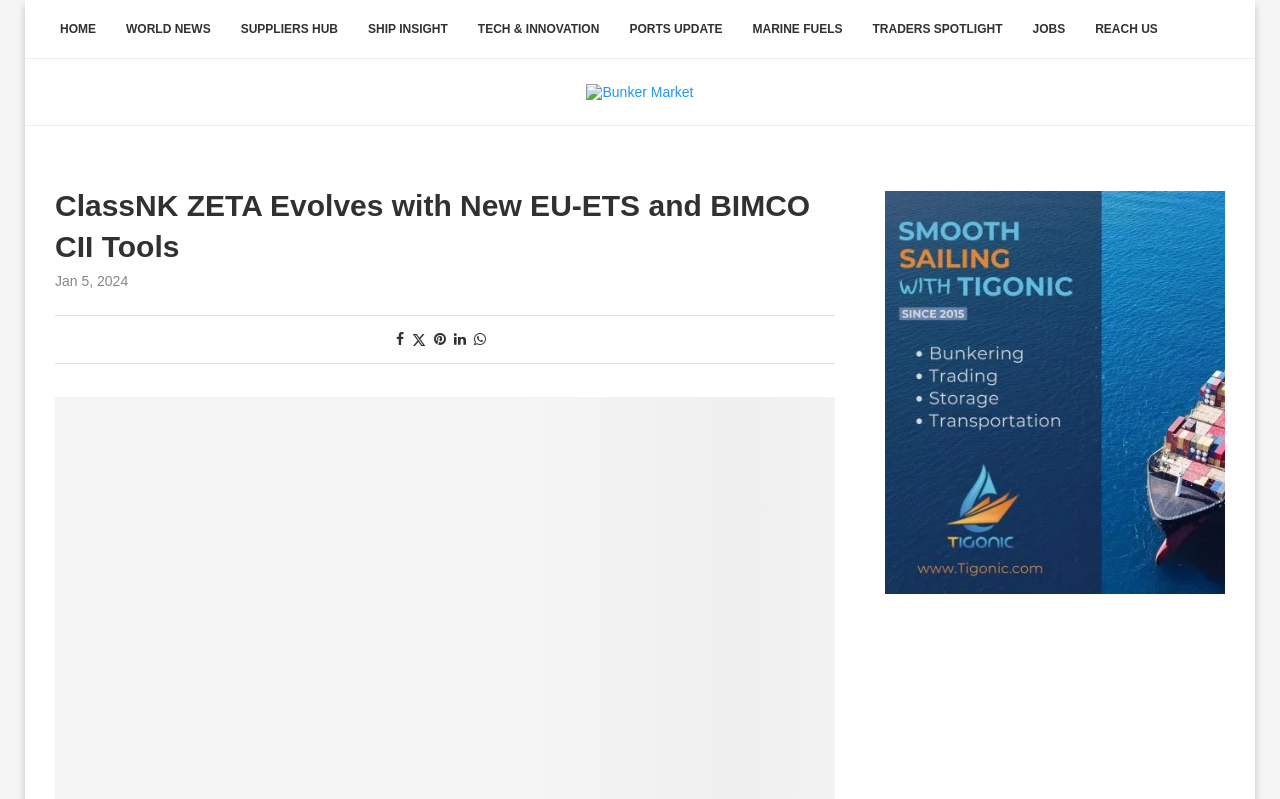Indicate the bounding box coordinates of the element that must be clicked to execute the instruction: "Learn more about ClassNK ZETA ghg emissions tools". The coordinates should be given as four float numbers between 0 and 1, i.e., [left, top, right, bottom].

[0.043, 0.497, 0.652, 0.517]